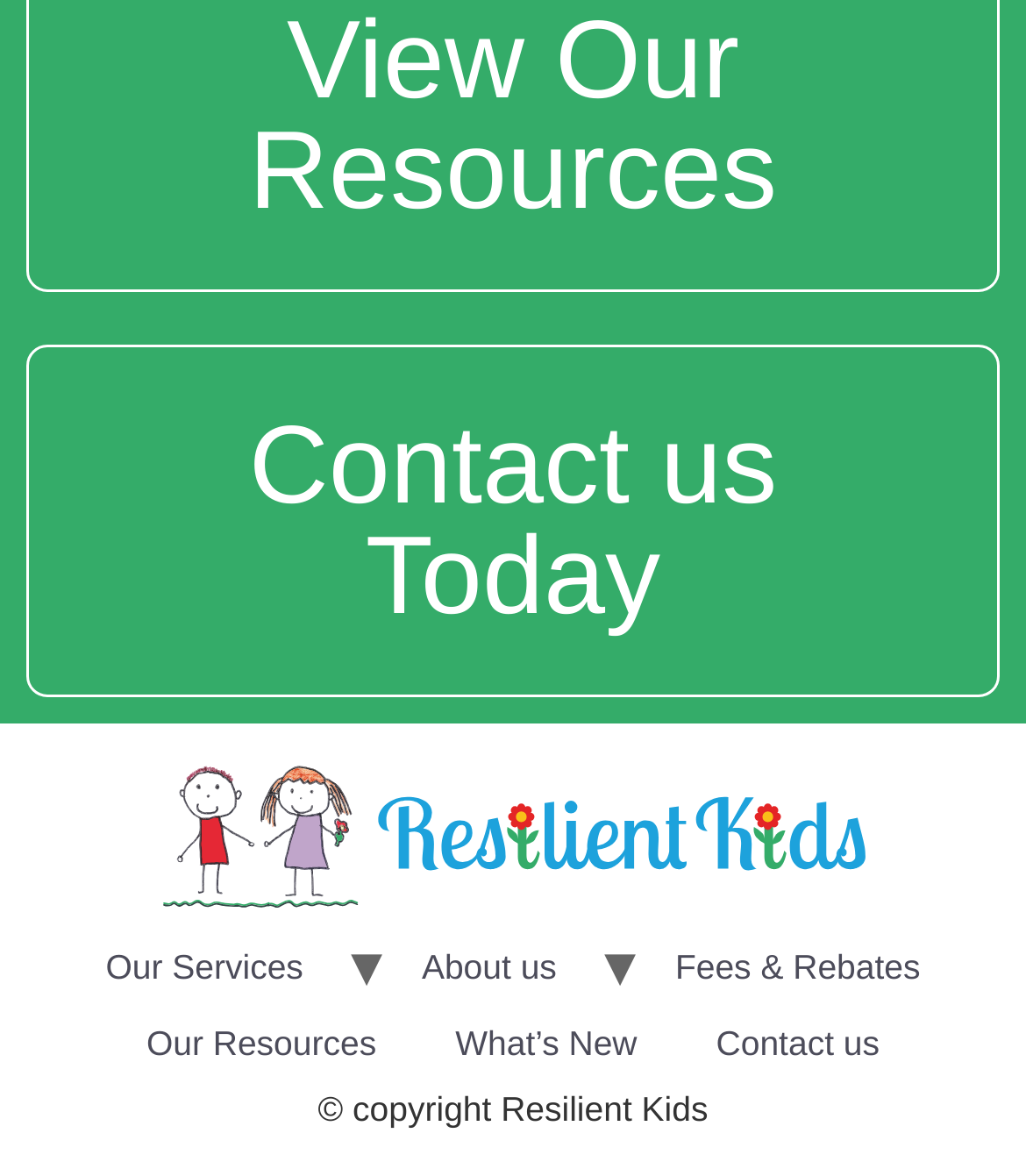How many main navigation links are there?
Refer to the image and provide a concise answer in one word or phrase.

7